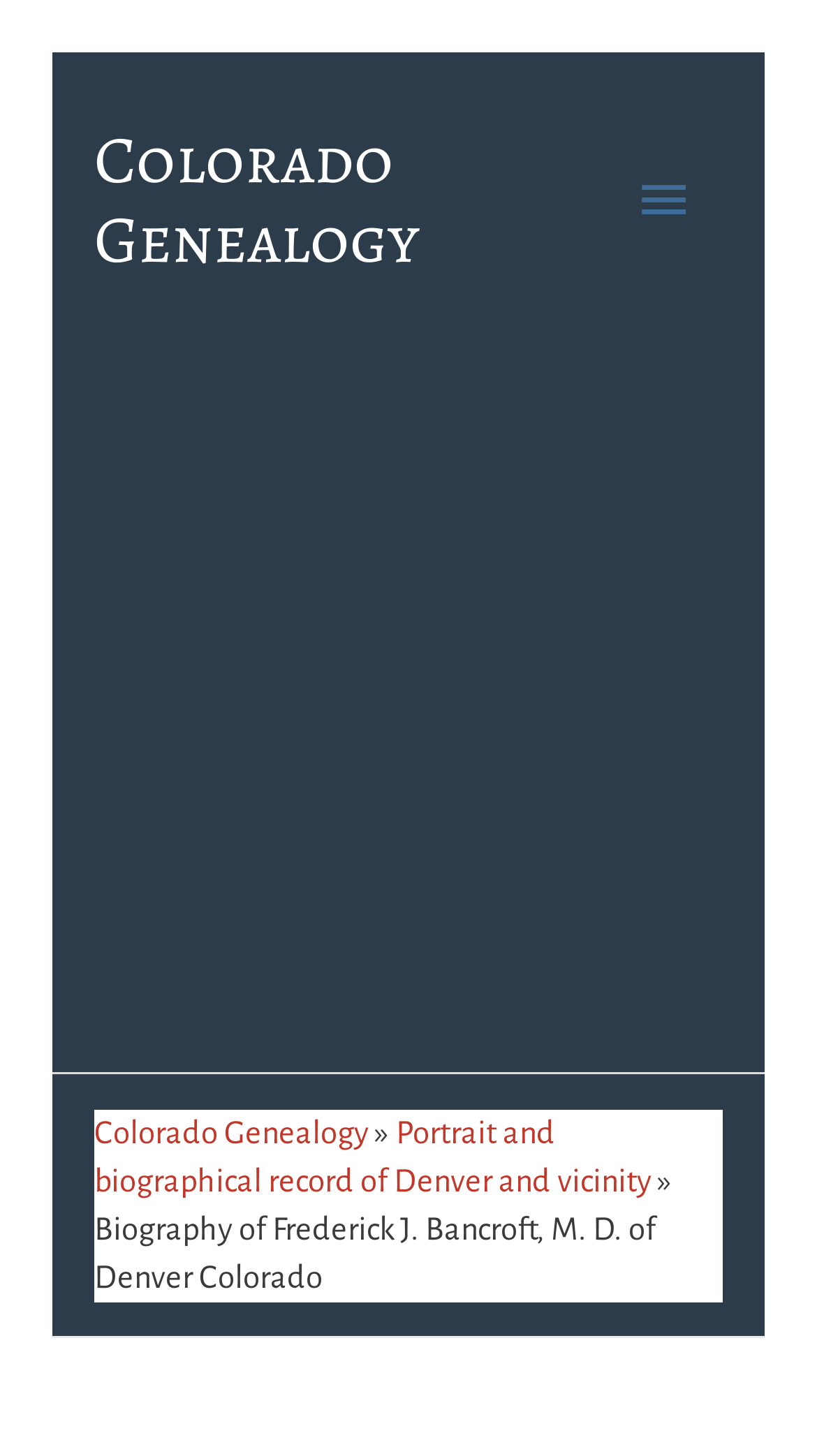Using the format (top-left x, top-left y, bottom-right x, bottom-right y), and given the element description, identify the bounding box coordinates within the screenshot: Colorado Genealogy

[0.115, 0.766, 0.451, 0.789]